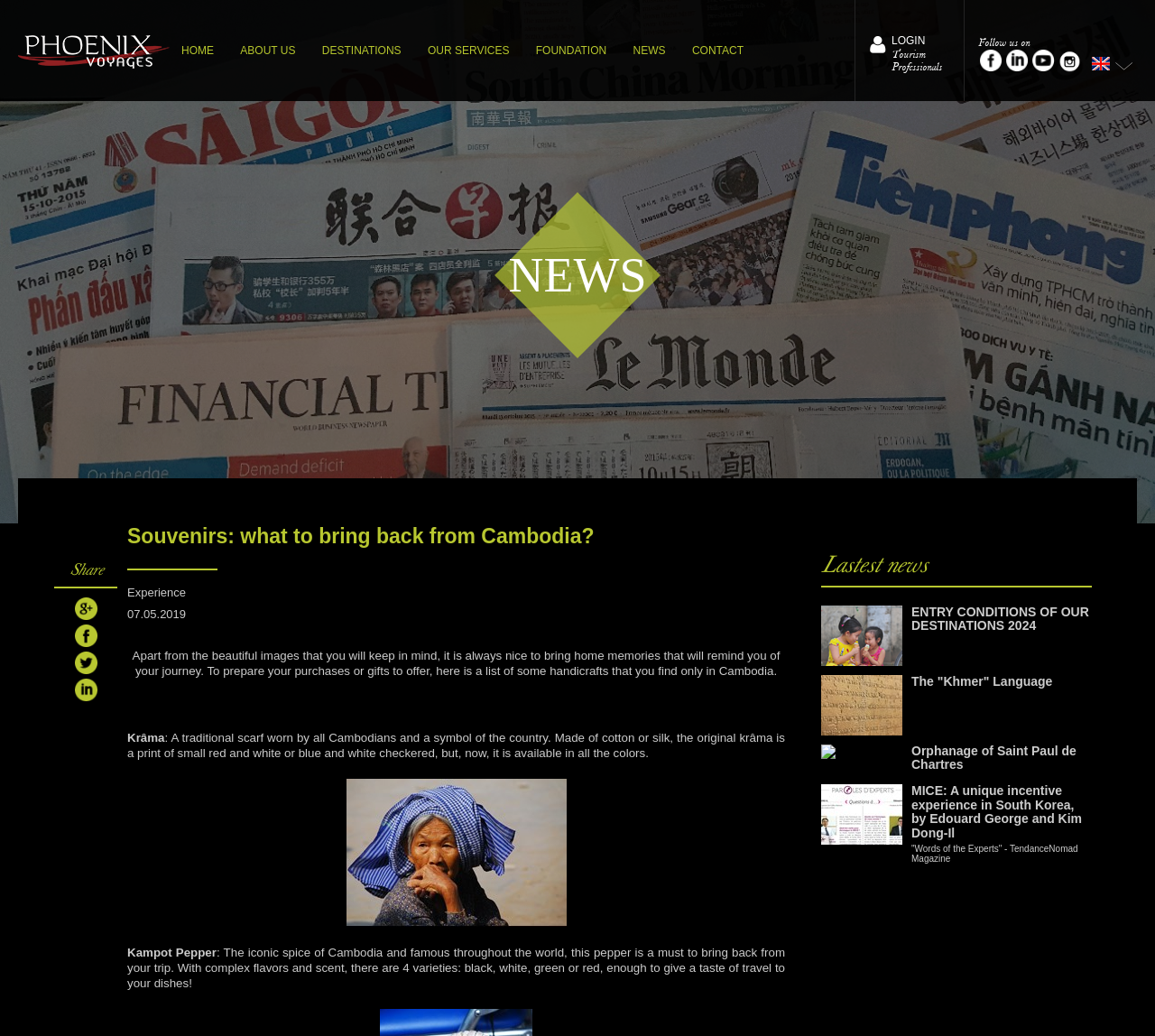What is the main topic of the webpage?
Based on the content of the image, thoroughly explain and answer the question.

I determined the main topic of the webpage by looking at the title 'Souvenirs: what to bring back from Cambodia?' and the content of the webpage, which discusses various souvenirs that can be brought back from Cambodia.